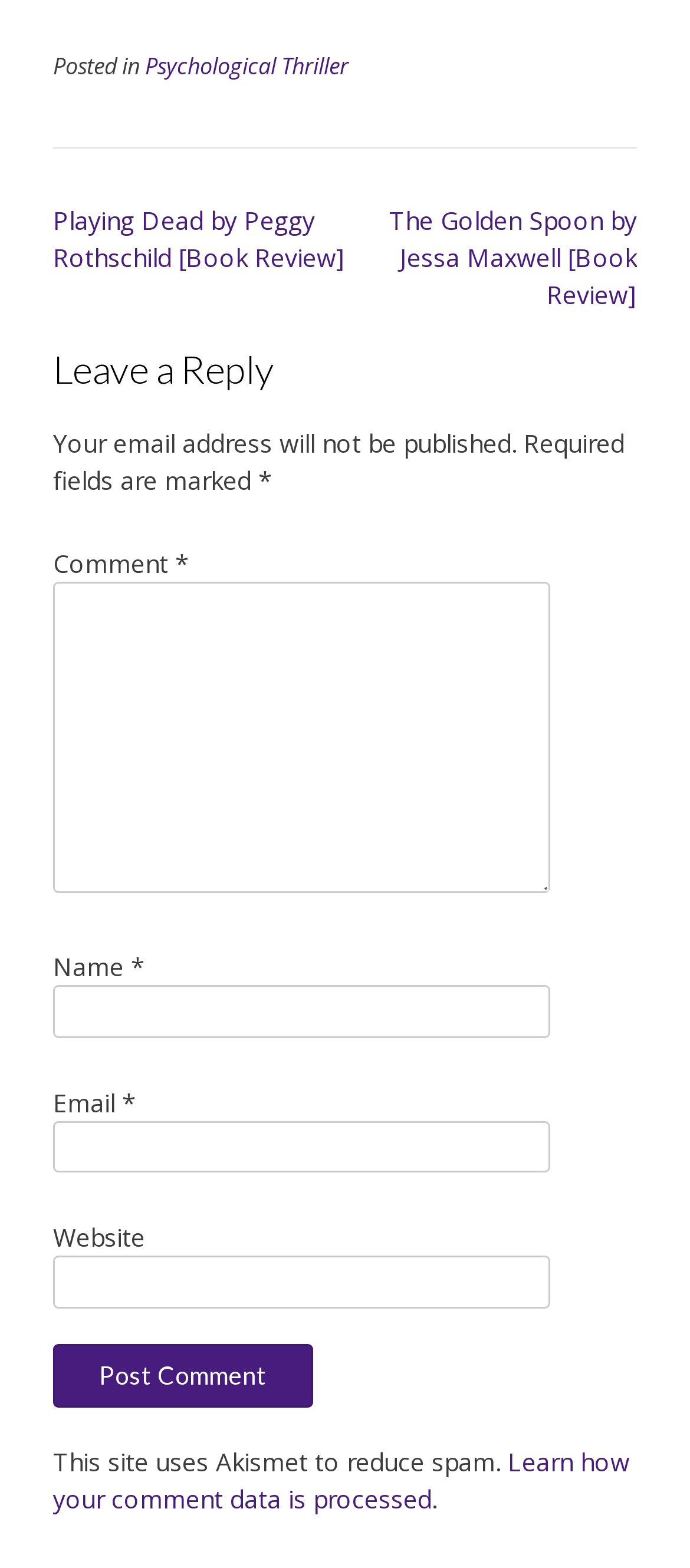Identify the bounding box coordinates for the region to click in order to carry out this instruction: "Click on the 'Psychological Thriller' link". Provide the coordinates using four float numbers between 0 and 1, formatted as [left, top, right, bottom].

[0.21, 0.033, 0.505, 0.052]